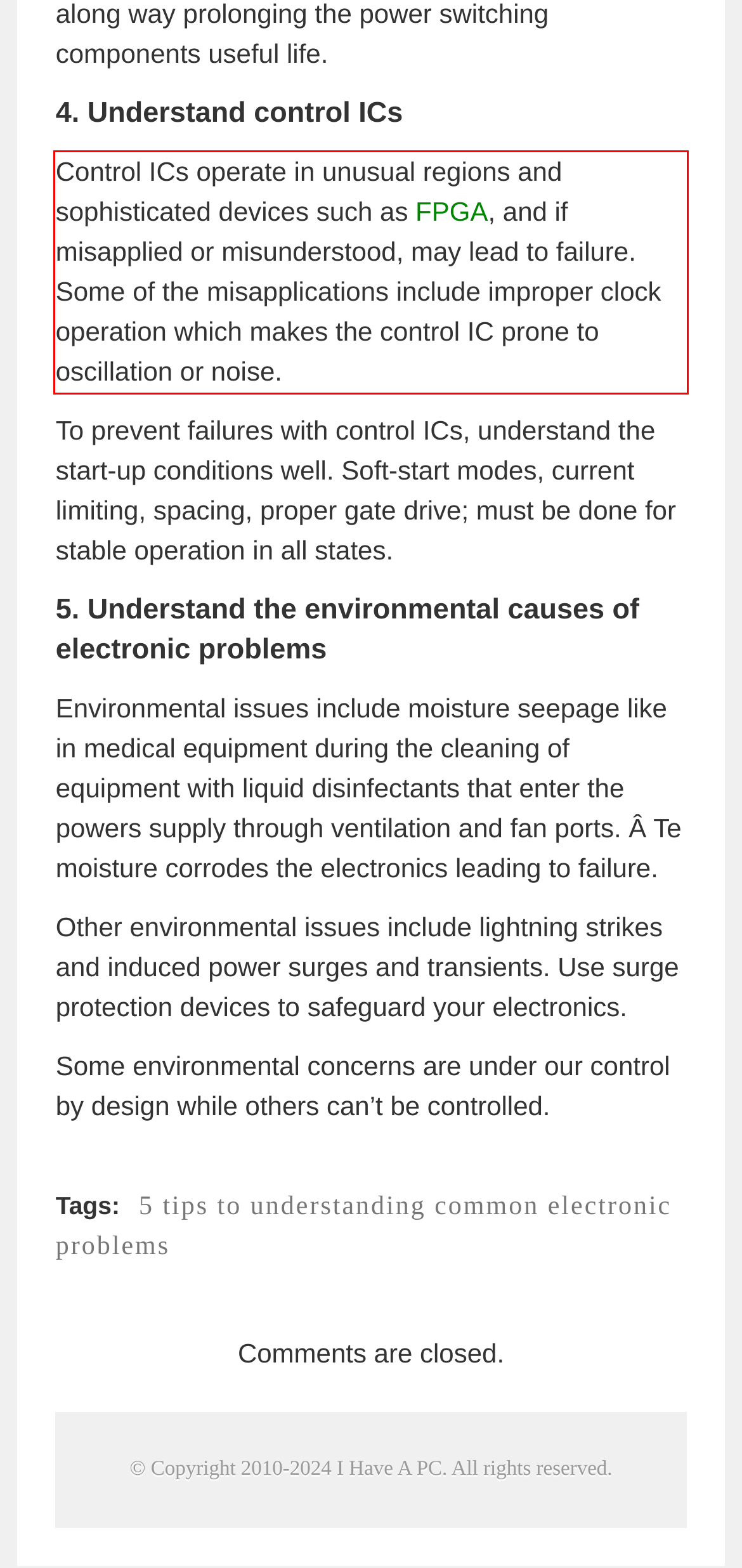From the given screenshot of a webpage, identify the red bounding box and extract the text content within it.

Control ICs operate in unusual regions and sophisticated devices such as FPGA, and if misapplied or misunderstood, may lead to failure. Some of the misapplications include improper clock operation which makes the control IC prone to oscillation or noise.